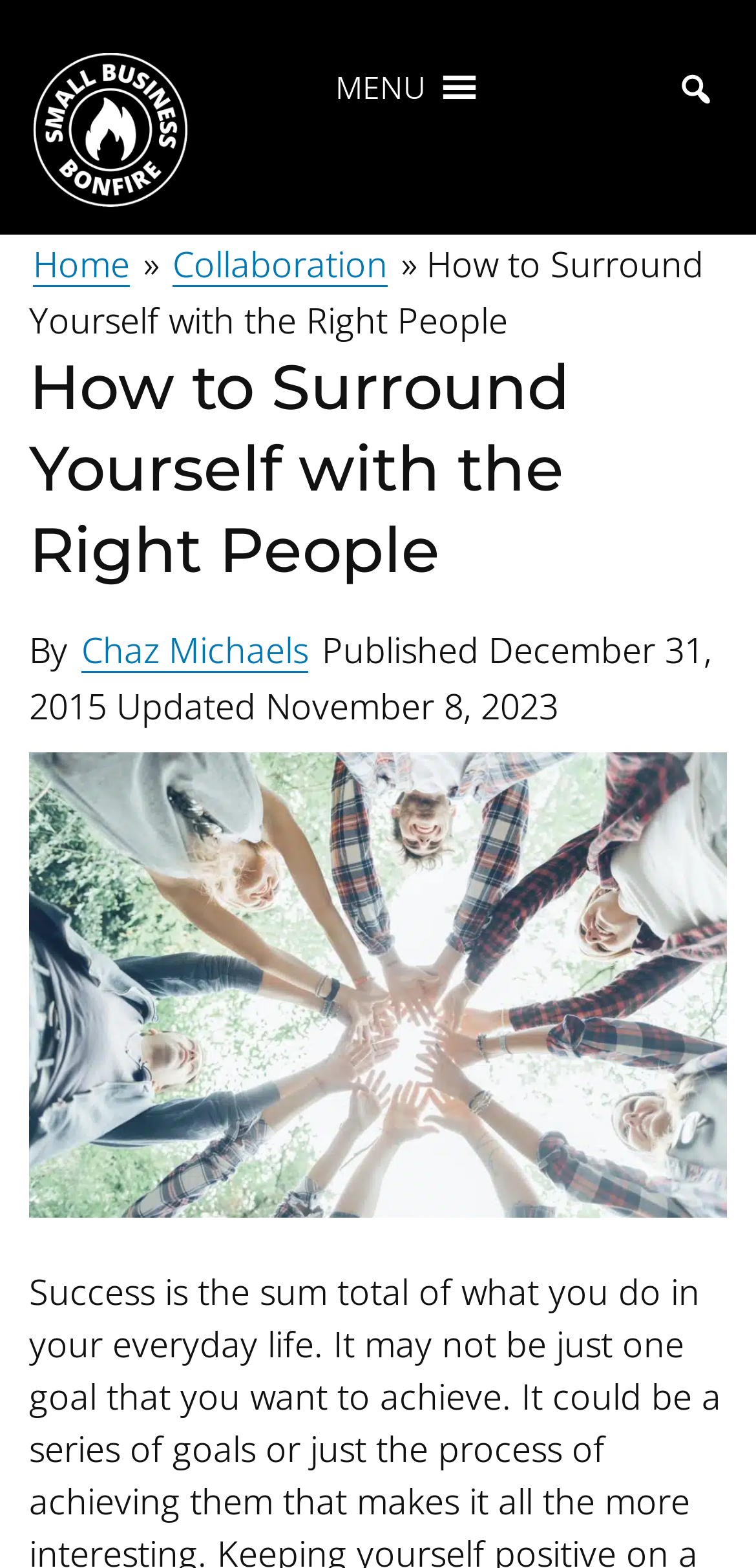Respond to the question below with a single word or phrase:
When was the article last updated?

November 8, 2023